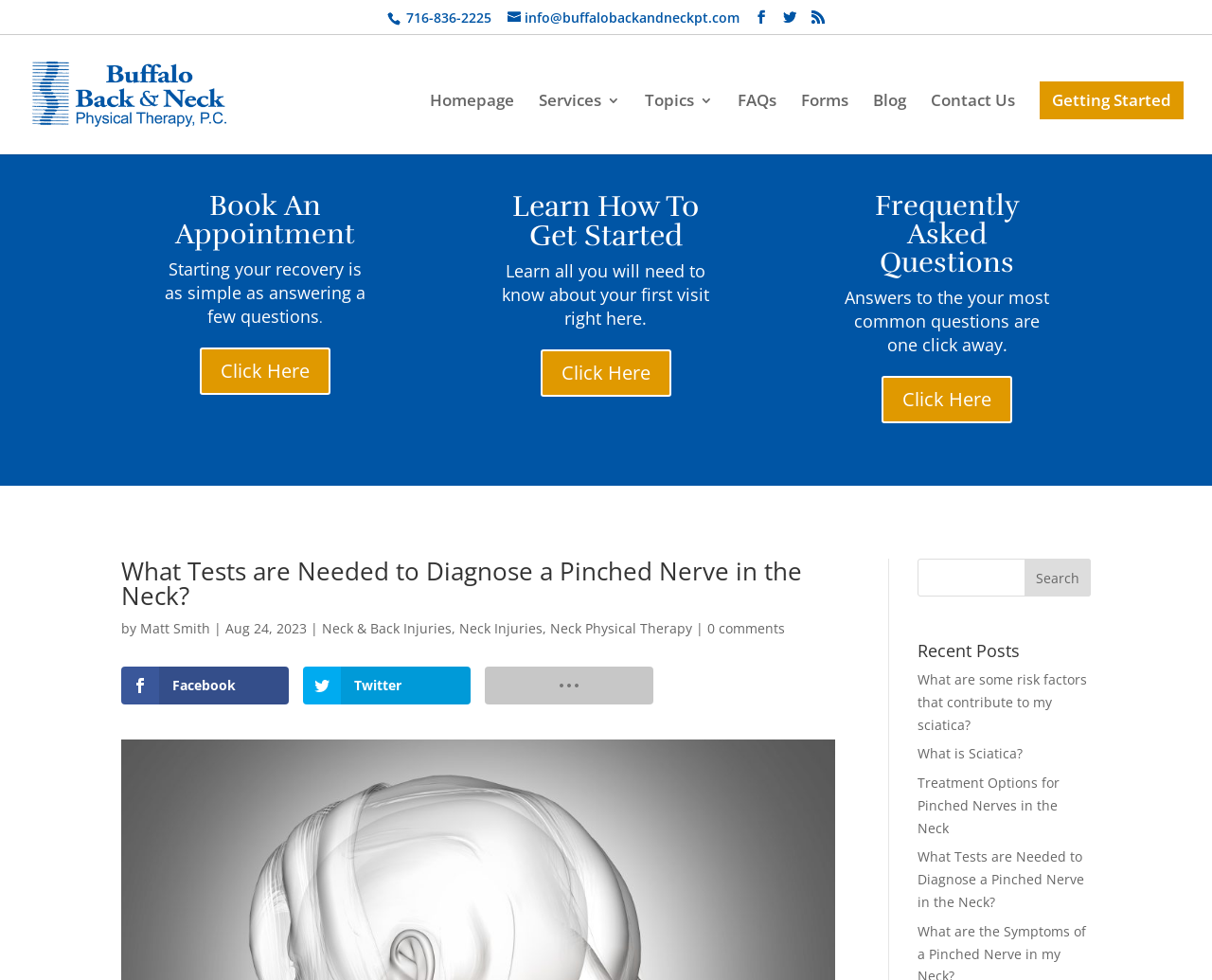Highlight the bounding box coordinates of the element you need to click to perform the following instruction: "Read the recent post about pinched nerve diagnosis."

[0.757, 0.865, 0.895, 0.93]